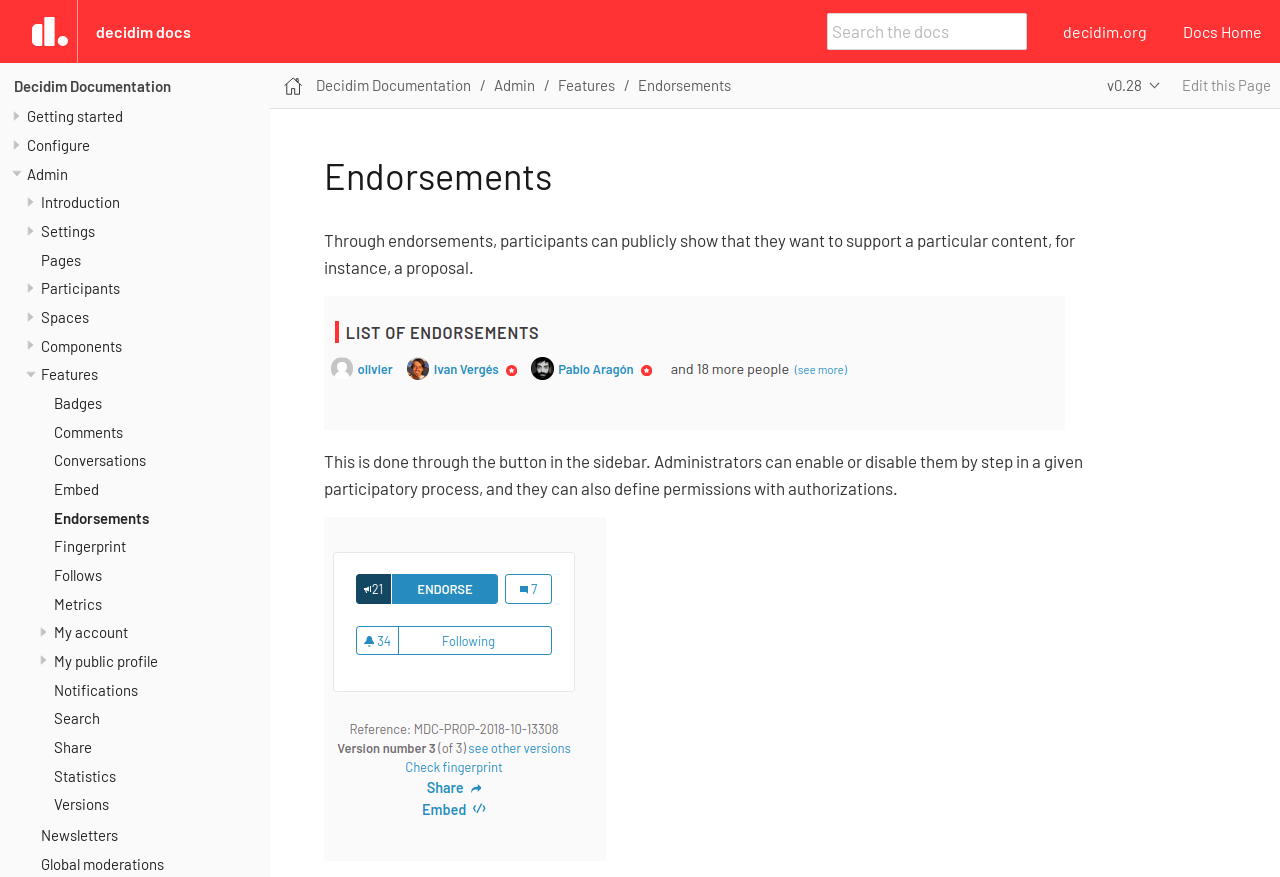Predict the bounding box of the UI element based on this description: "Decidim Documentation".

[0.011, 0.088, 0.133, 0.108]